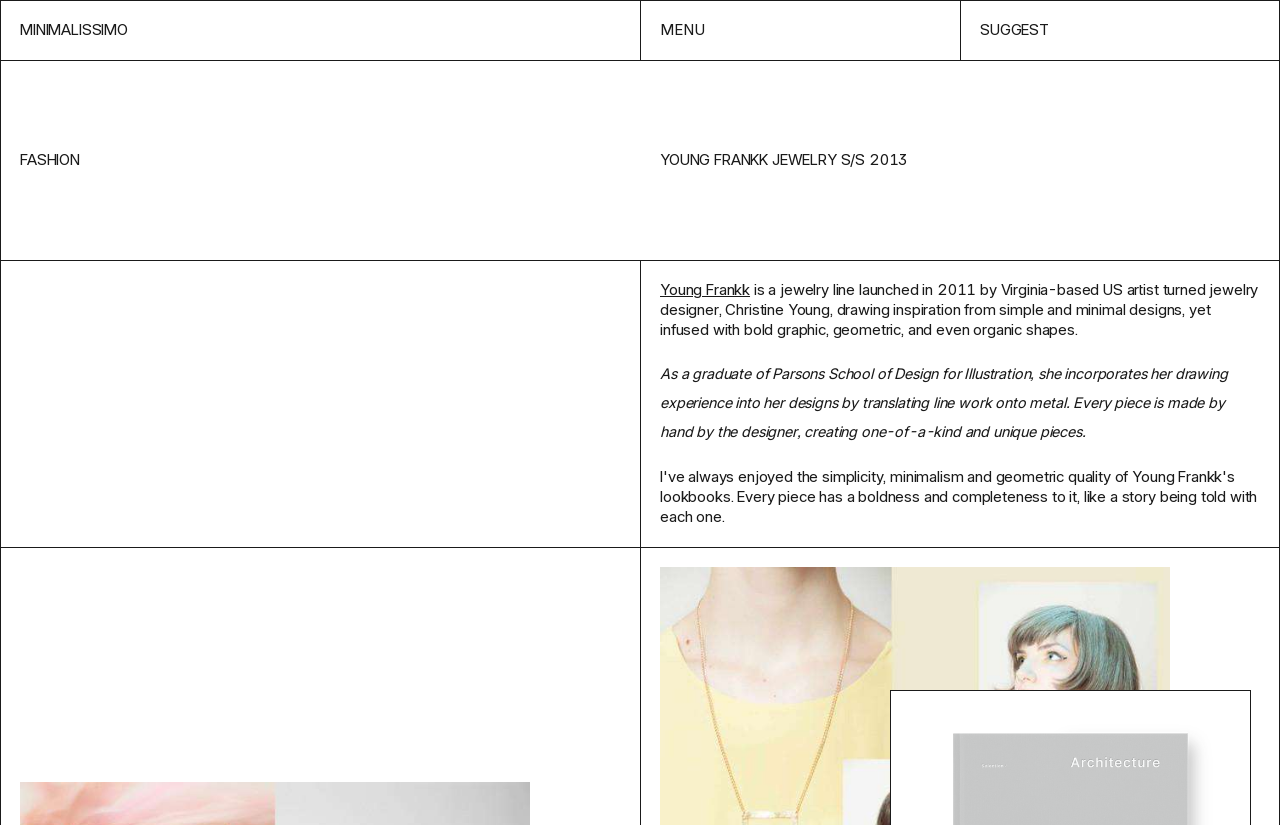Please provide a brief answer to the following inquiry using a single word or phrase:
What is the educational background of Christine Young?

Parsons School of Design